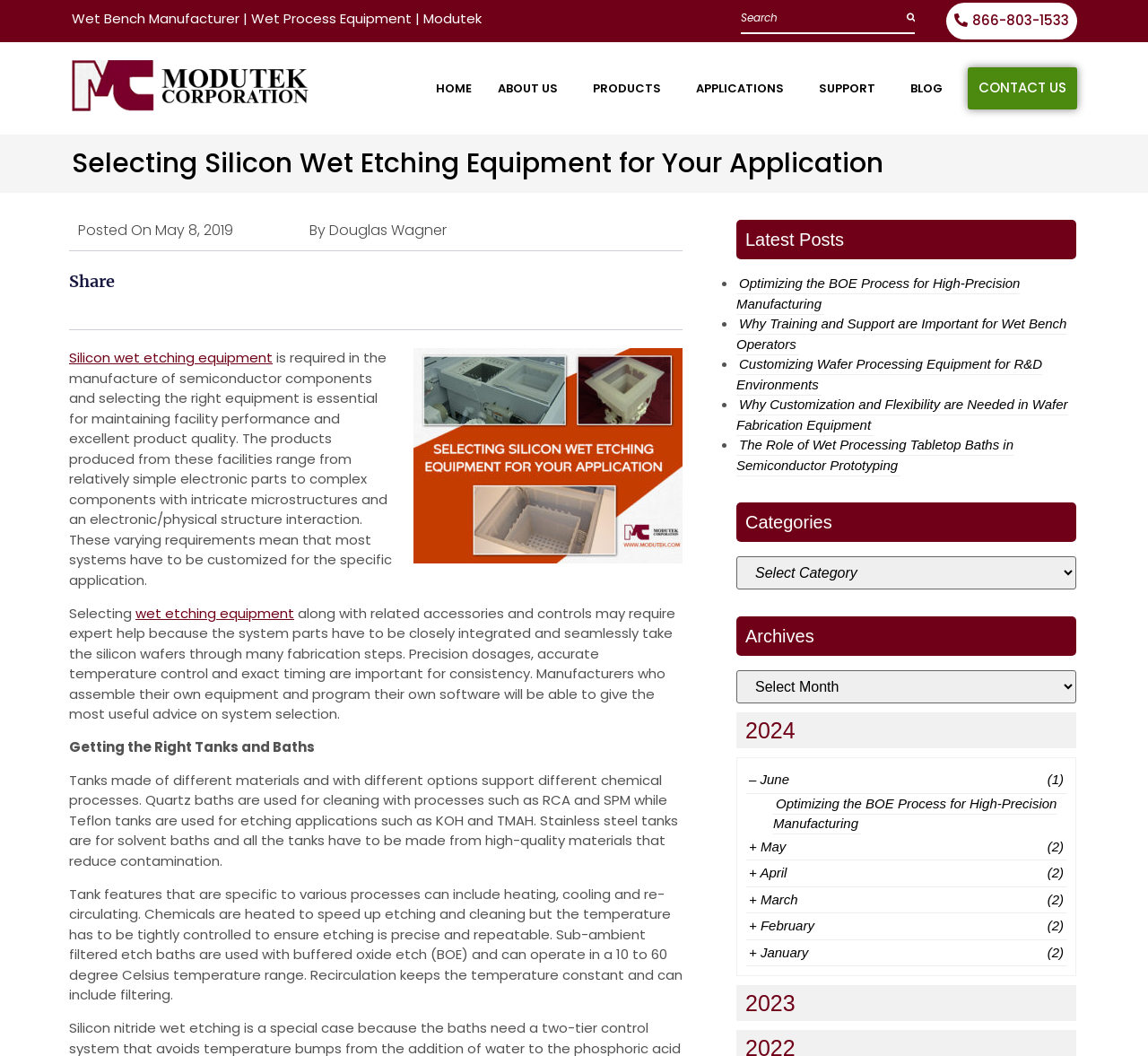What is the phone number to contact?
Look at the image and provide a short answer using one word or a phrase.

866-803-1533